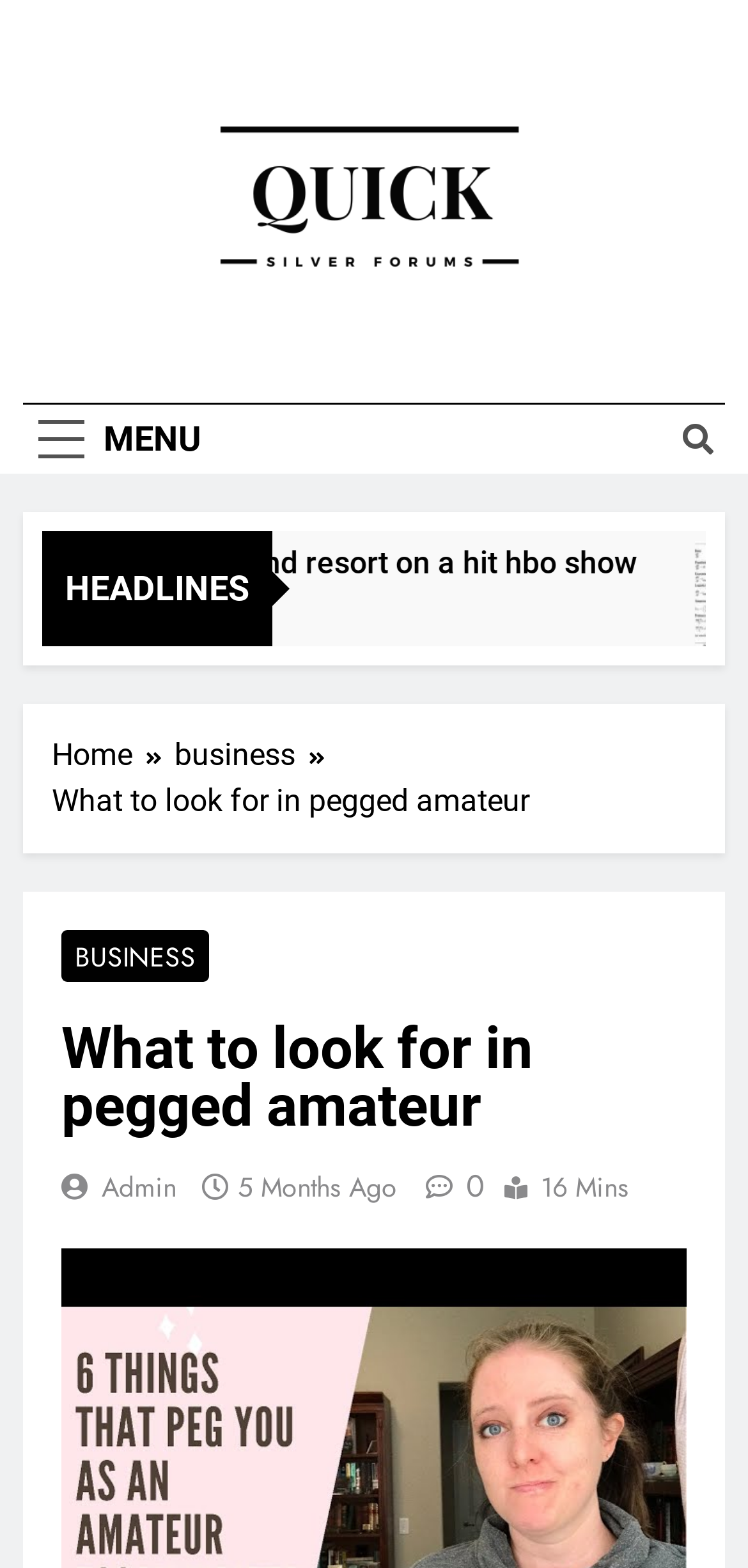What is the name of the forum?
Please interpret the details in the image and answer the question thoroughly.

The name of the forum can be found in the top-left corner of the webpage, where it is written as 'Quick Silver Forums' in a link element.